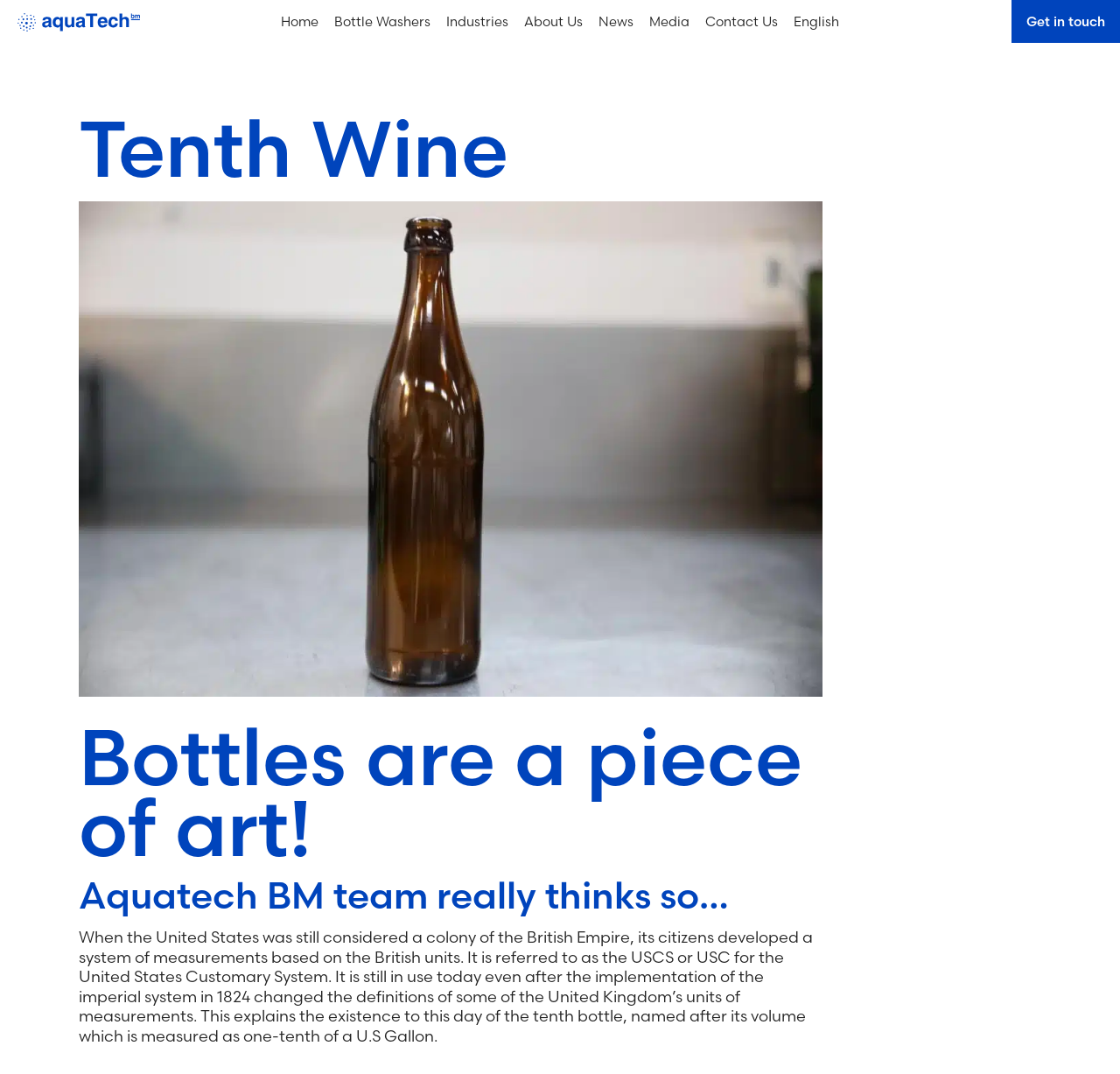Locate the bounding box coordinates of the clickable region necessary to complete the following instruction: "Click on Contact Us". Provide the coordinates in the format of four float numbers between 0 and 1, i.e., [left, top, right, bottom].

[0.63, 0.001, 0.695, 0.039]